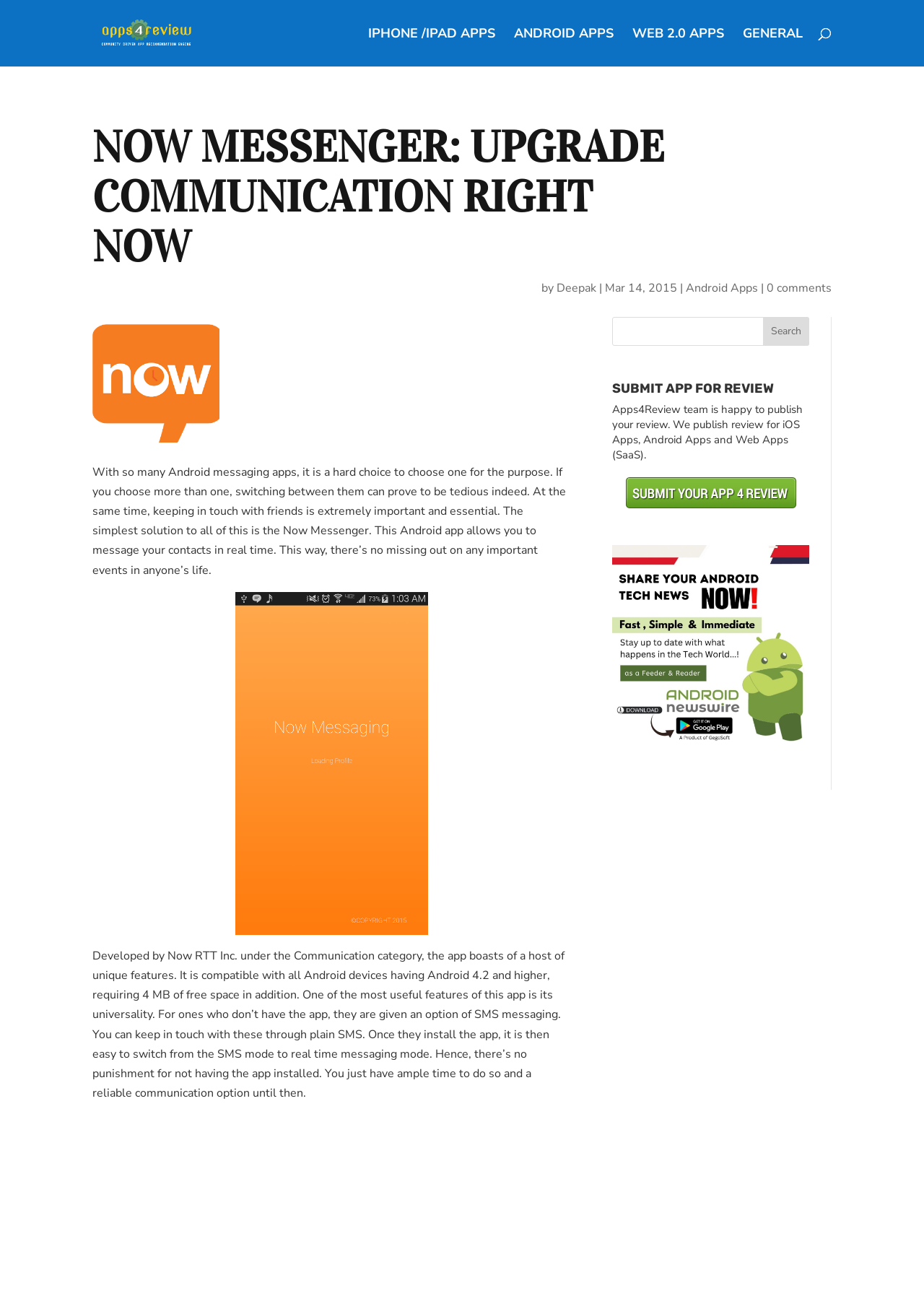Locate the bounding box coordinates of the clickable region necessary to complete the following instruction: "Click on the image of Now Messenger". Provide the coordinates in the format of four float numbers between 0 and 1, i.e., [left, top, right, bottom].

[0.255, 0.455, 0.464, 0.719]